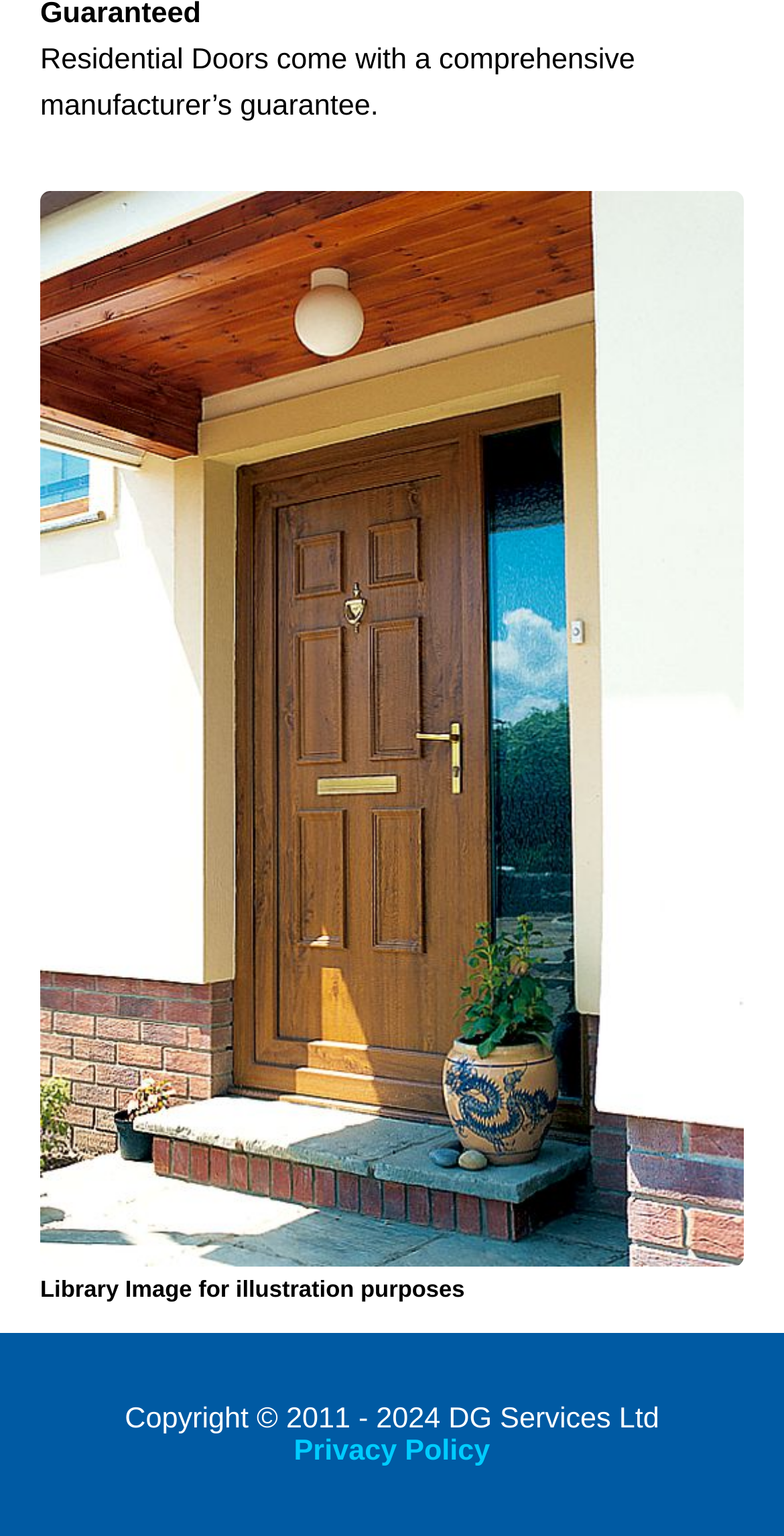Identify and provide the bounding box coordinates of the UI element described: "Privacy Policy". The coordinates should be formatted as [left, top, right, bottom], with each number being a float between 0 and 1.

[0.375, 0.934, 0.625, 0.955]